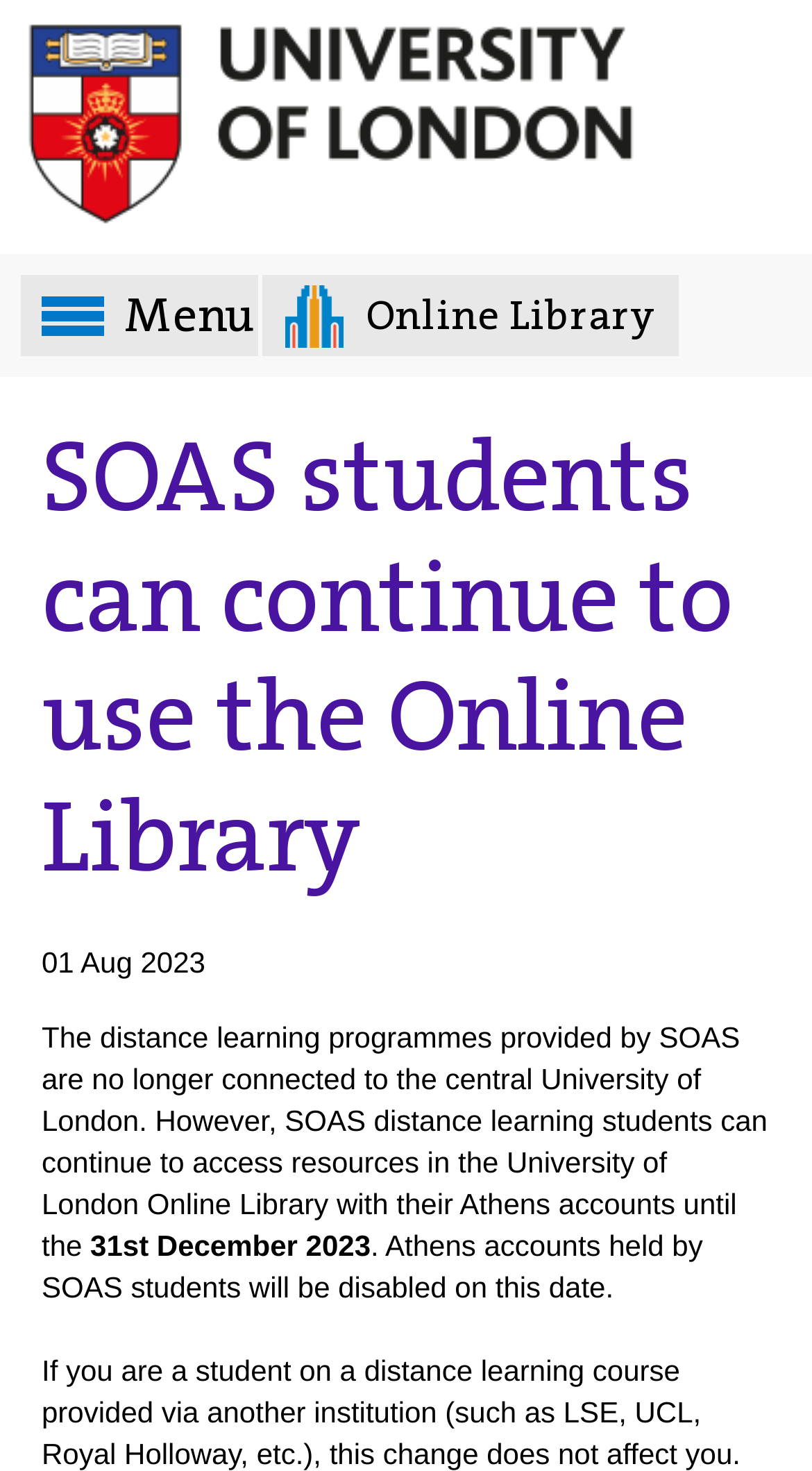Determine the bounding box for the described HTML element: "alt="Dr. Serhan Derin"". Ensure the coordinates are four float numbers between 0 and 1 in the format [left, top, right, bottom].

None